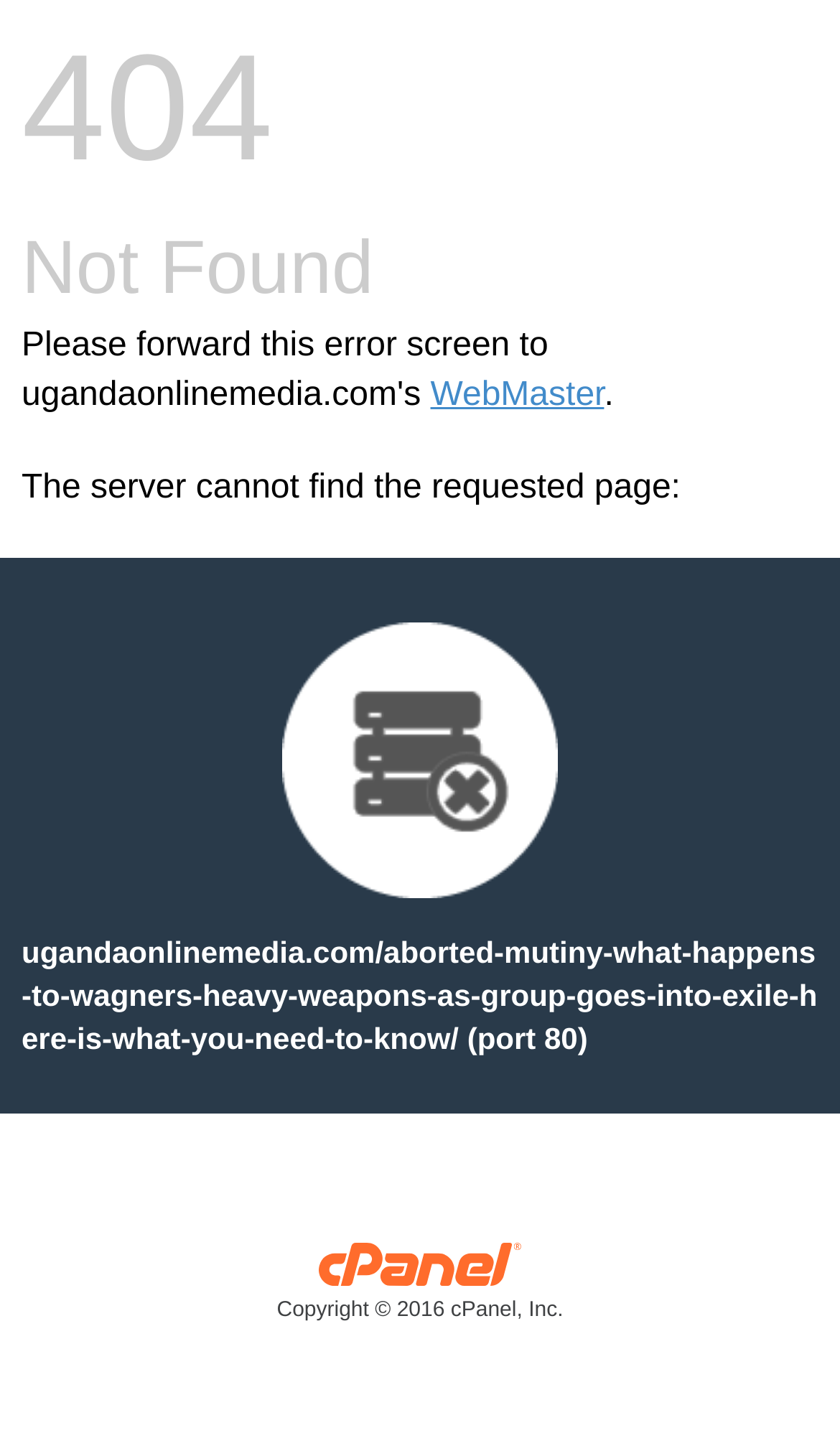Write an elaborate caption that captures the essence of the webpage.

The webpage displays a "404 Not Found" error message. At the top center of the page, there is a link to "WebMaster" accompanied by a period. Below this, a static text explains the error, stating "The server cannot find the requested page:". 

To the right of this text, there is an image that takes up a significant portion of the page. 

Below the image, there is a long static text that appears to be a URL, specifically "ugandaonlinemedia.com/aborted-mutiny-what-happens-to-wagners-heavy-weapons-as-group-goes-into-exile-here-is-what-you-need-to-know/ (port 80)". 

At the bottom of the page, there is a copyright notice from "cPanel, Inc. Copyright © 2016 cPanel, Inc." which includes a link and a small image of the cPanel, Inc. logo.